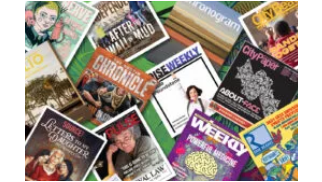Give a thorough caption of the image, focusing on all visible elements.

The image showcases a vibrant collage of various magazine covers, highlighting the logo and distinctive artwork associated with alternative news publications. Featured prominently are covers from notable outlets like "Chronicle," "Weekly," and "City Paper," all adorned with striking graphics and creative headlines. The dynamic arrangement brings together diverse themes and styles, reflecting the eclectic nature of alternative journalism. This visual representation underscores the rich tapestry of independent media, capturing the essence of cultural discourse and community storytelling through its colorful and artistic presentation.